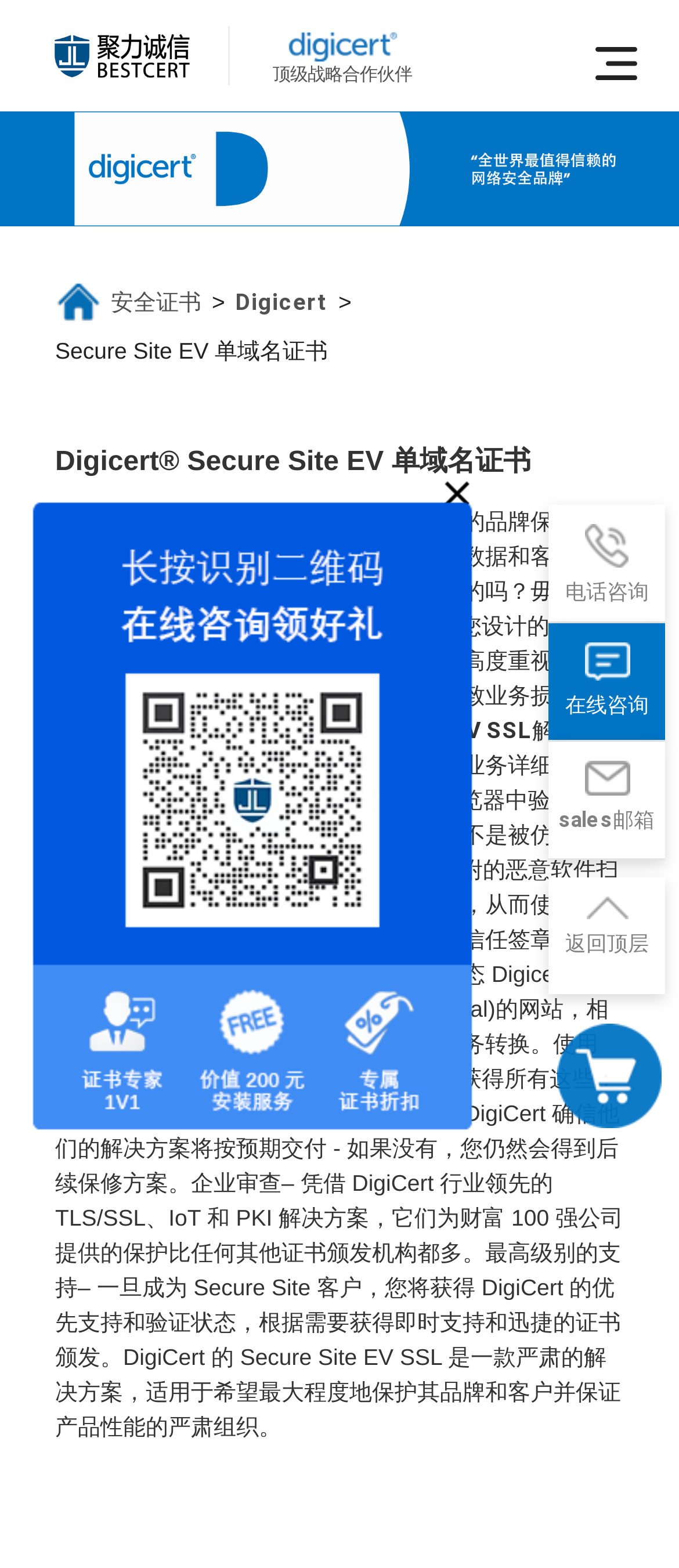What is the name of the SSL certificate product described on the webpage?
Please respond to the question with a detailed and well-explained answer.

The name of the SSL certificate product can be found in the heading 'DigiCert Secure Site EV 单域名证书' and is also mentioned in the text description of the product.